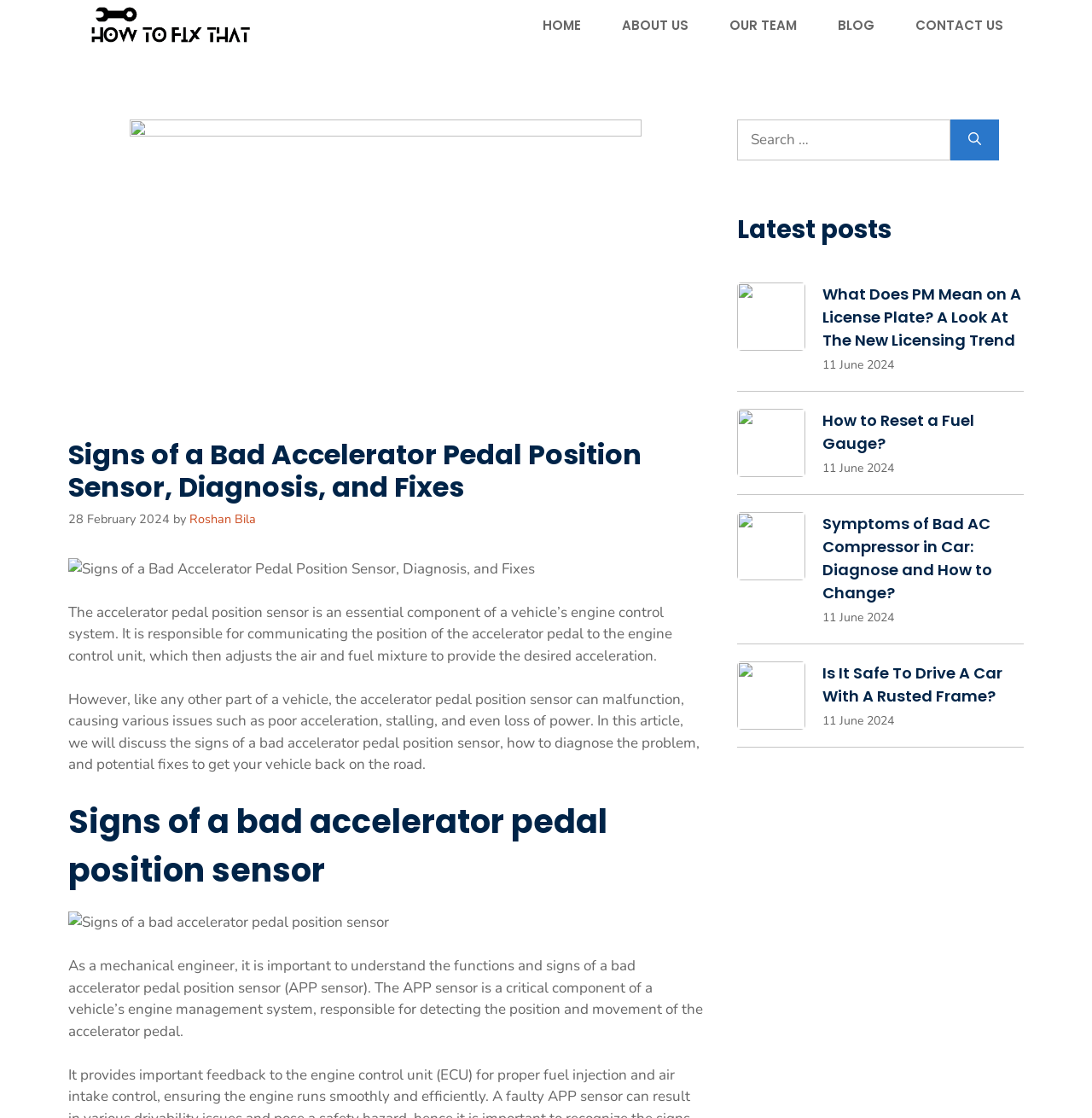Determine the bounding box of the UI component based on this description: "parent_node: Search for: aria-label="Search"". The bounding box coordinates should be four float values between 0 and 1, i.e., [left, top, right, bottom].

[0.87, 0.107, 0.915, 0.143]